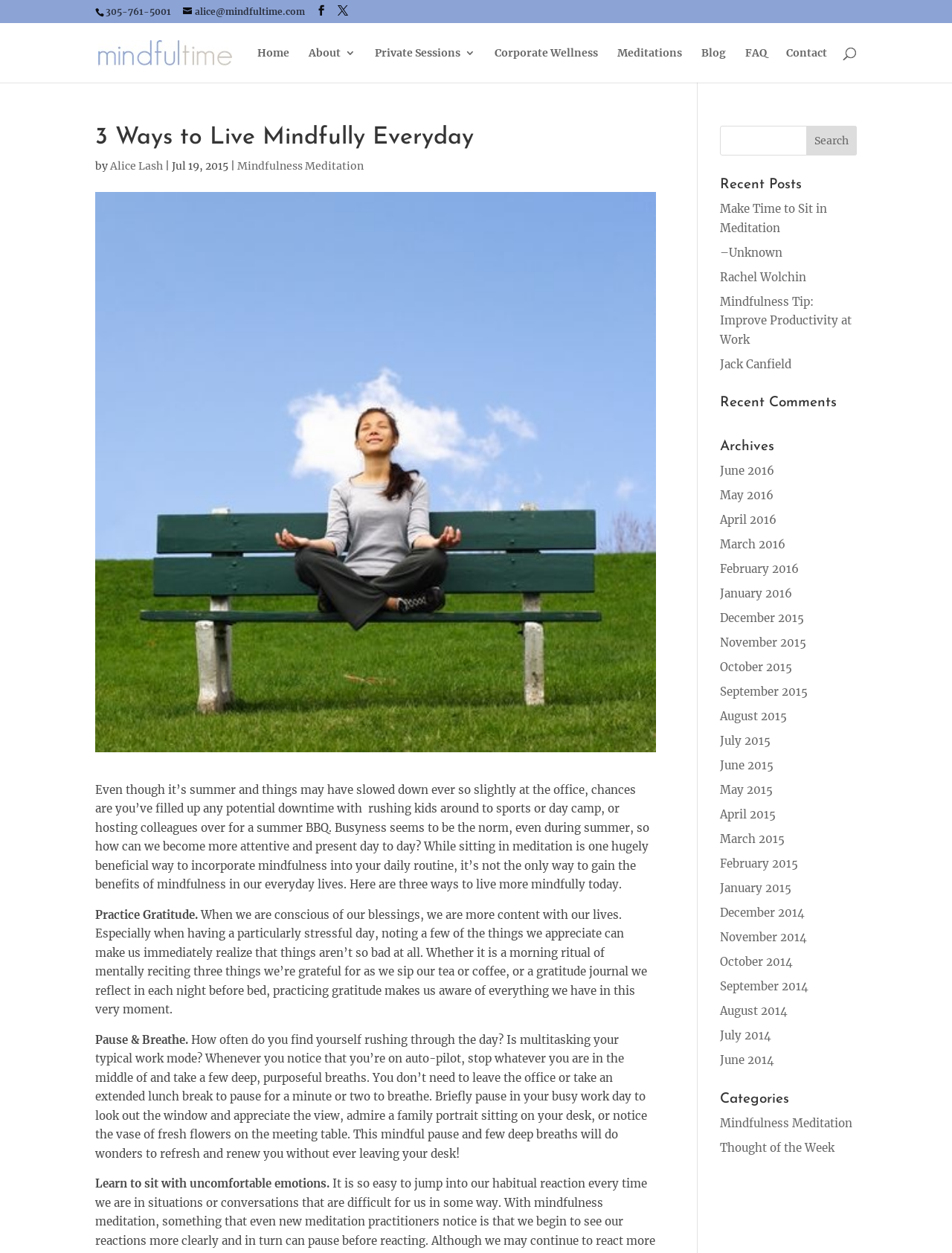Highlight the bounding box coordinates of the region I should click on to meet the following instruction: "Contact the website owner".

[0.826, 0.038, 0.869, 0.066]